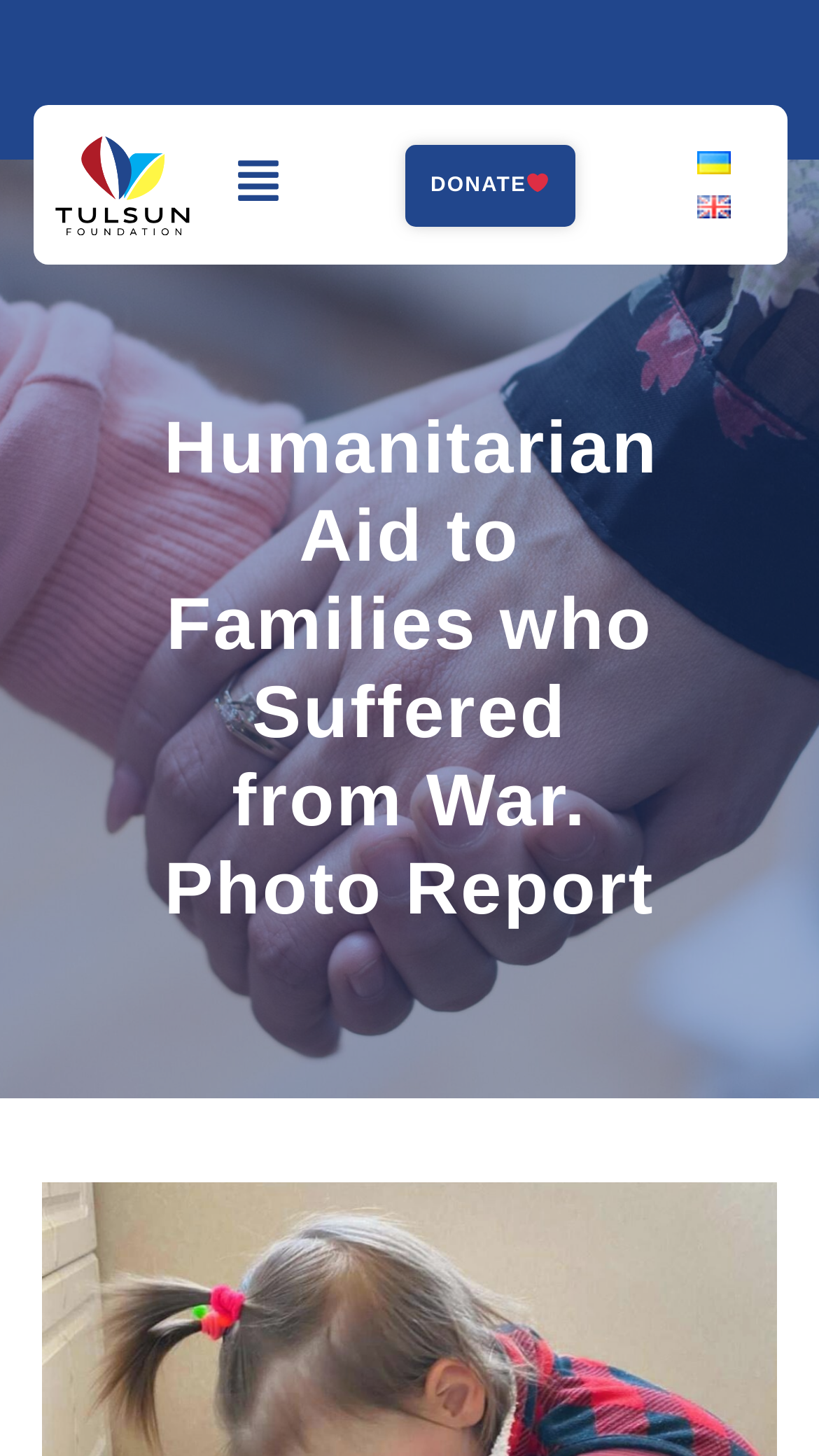Summarize the contents and layout of the webpage in detail.

The webpage is dedicated to humanitarian aid efforts, specifically providing assistance to families affected by war. At the top left corner, there is a logo of the TulSun Foundation, accompanied by a link with the same name. To the right of the logo, a menu button is located, which can be expanded to reveal more options. 

Further to the right, there are three links: "DONATE ❤", "Українська", and "English". The "DONATE ❤" link features a heart symbol, indicating a call to action for donations. The "Українська" and "English" links likely provide language options for the website.

Below these elements, a prominent heading reads "Humanitarian Aid to Families who Suffered from War. Photo Report", which suggests that the webpage may feature a photo report or gallery showcasing the organization's humanitarian efforts.